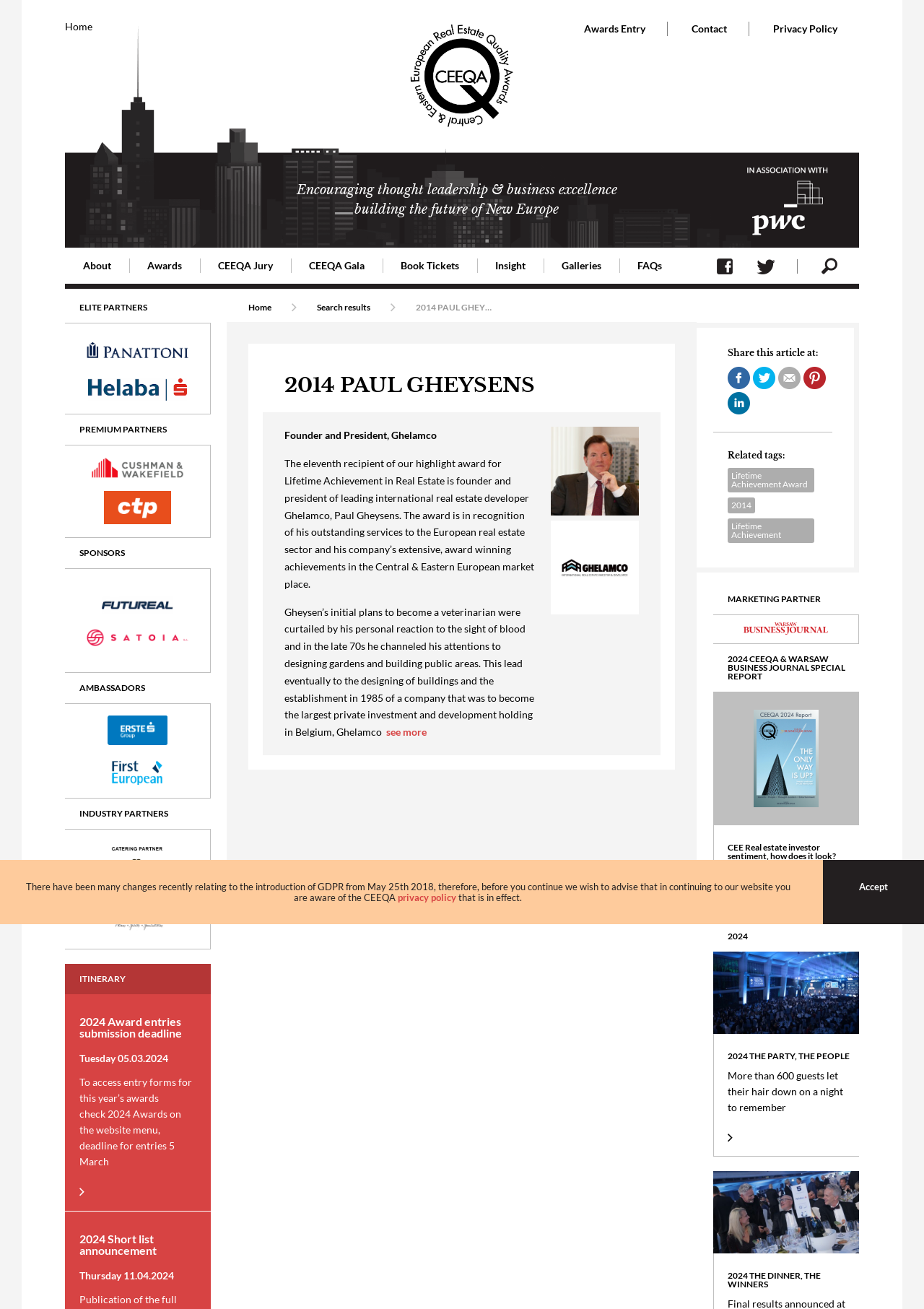Provide a one-word or one-phrase answer to the question:
What is the theme of the webpage?

Real Estate